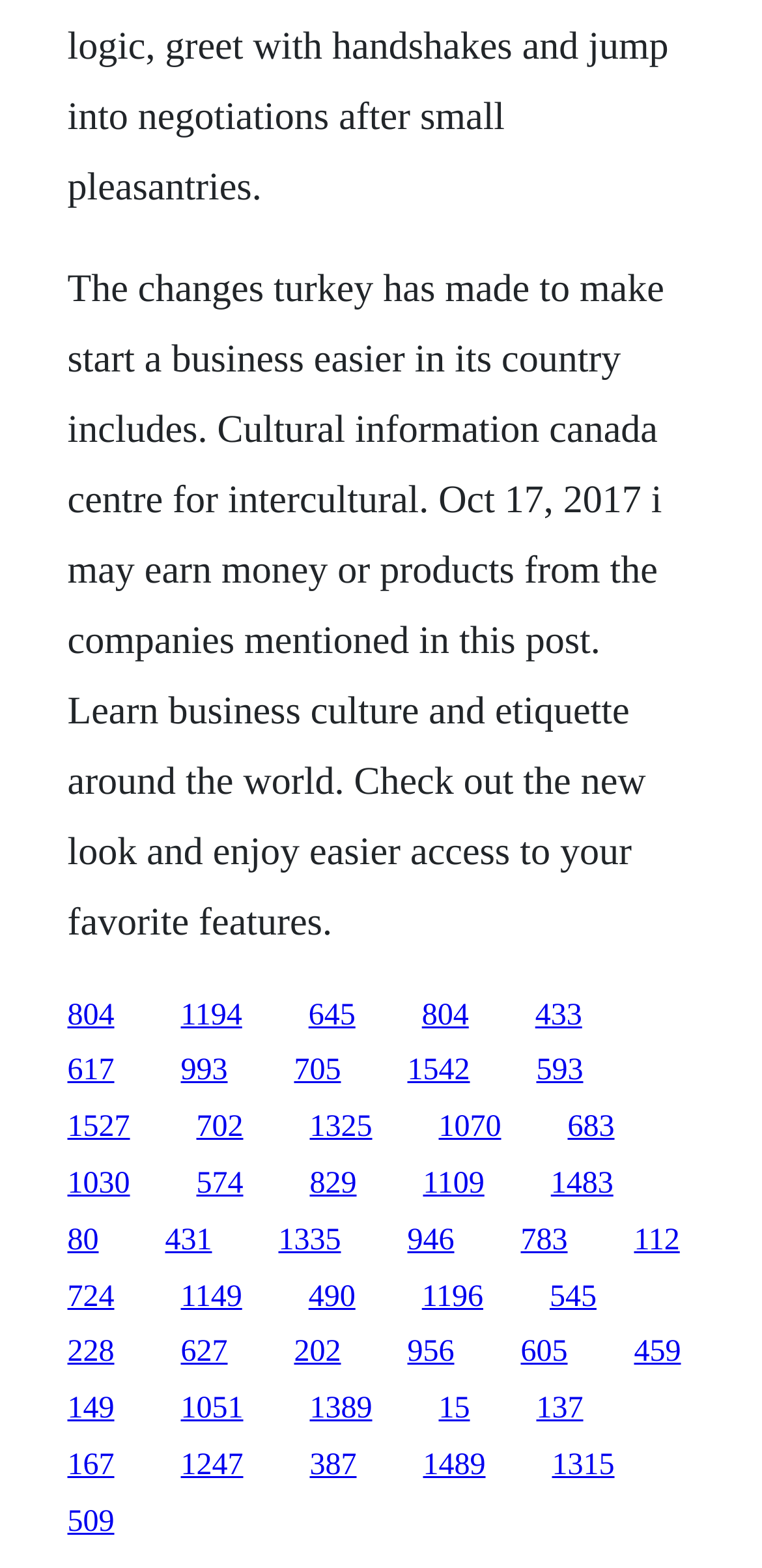Please determine the bounding box coordinates of the element to click in order to execute the following instruction: "Explore the link about earning money or products from the companies mentioned in this post". The coordinates should be four float numbers between 0 and 1, specified as [left, top, right, bottom].

[0.088, 0.673, 0.15, 0.694]